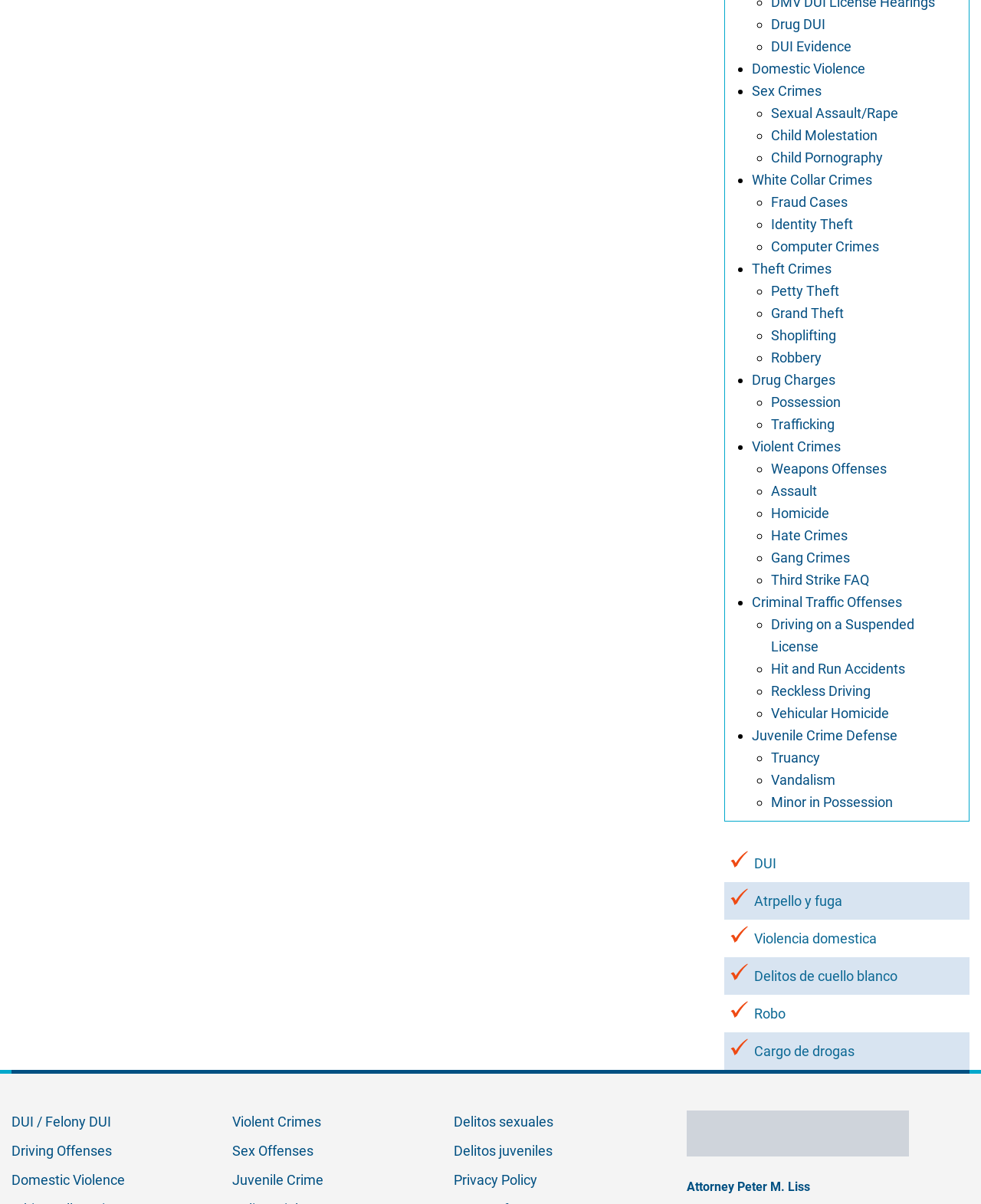Can you provide the bounding box coordinates for the element that should be clicked to implement the instruction: "Click on 'DUI / Felony DUI'"?

[0.012, 0.922, 0.113, 0.947]